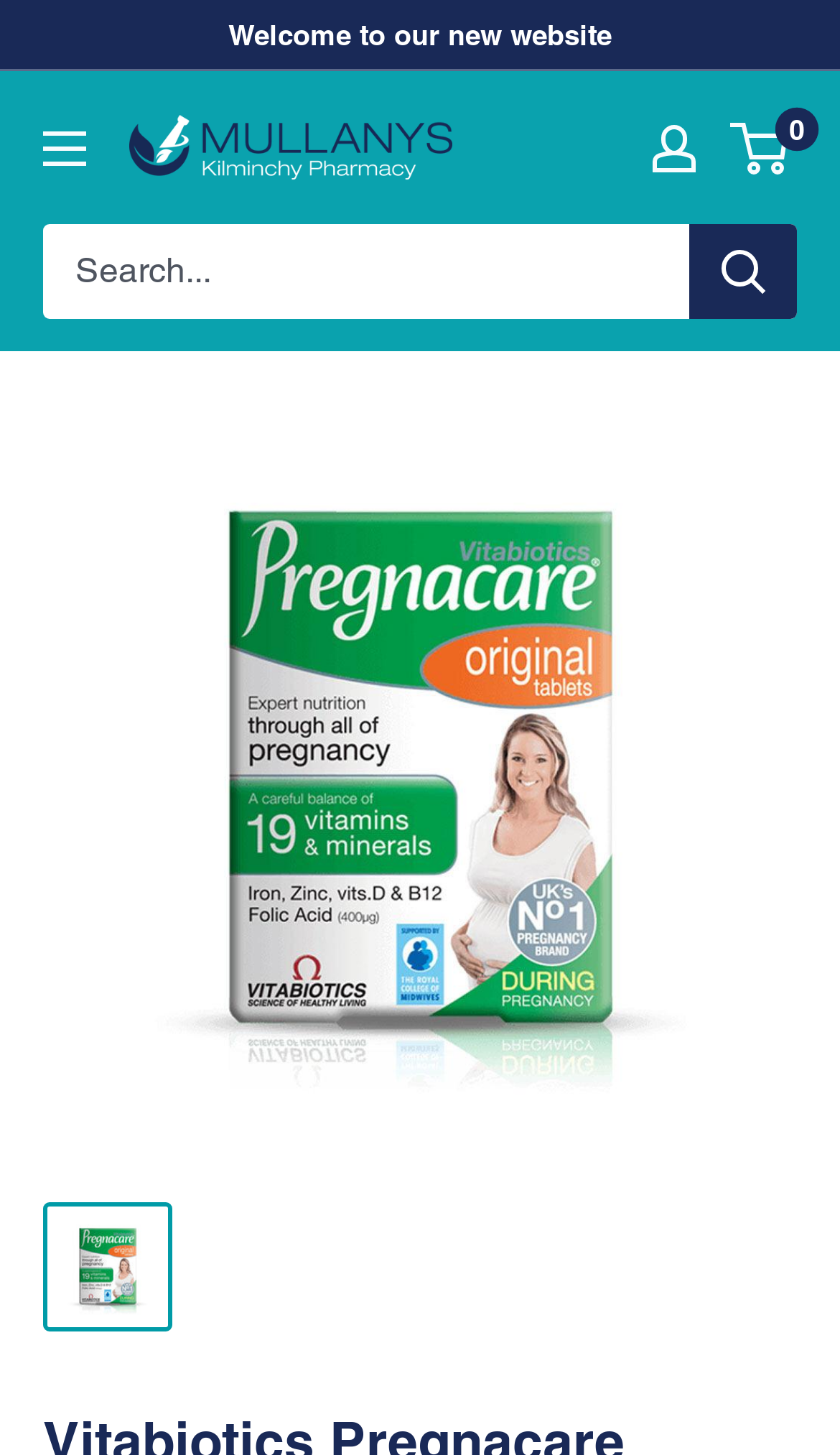How many images are associated with the product?
Please look at the screenshot and answer in one word or a short phrase.

2